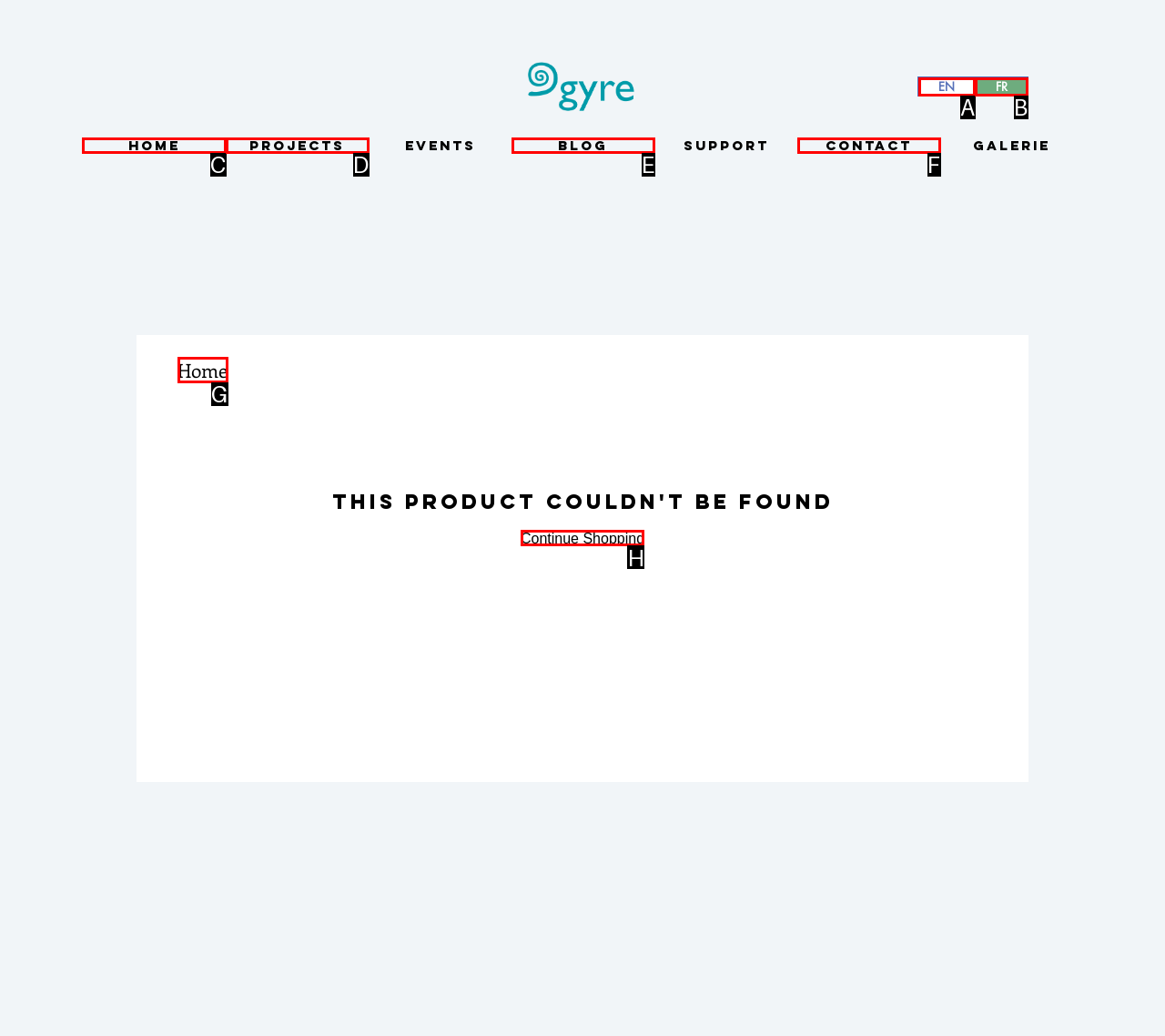Identify the correct lettered option to click in order to perform this task: Continue Shopping. Respond with the letter.

H